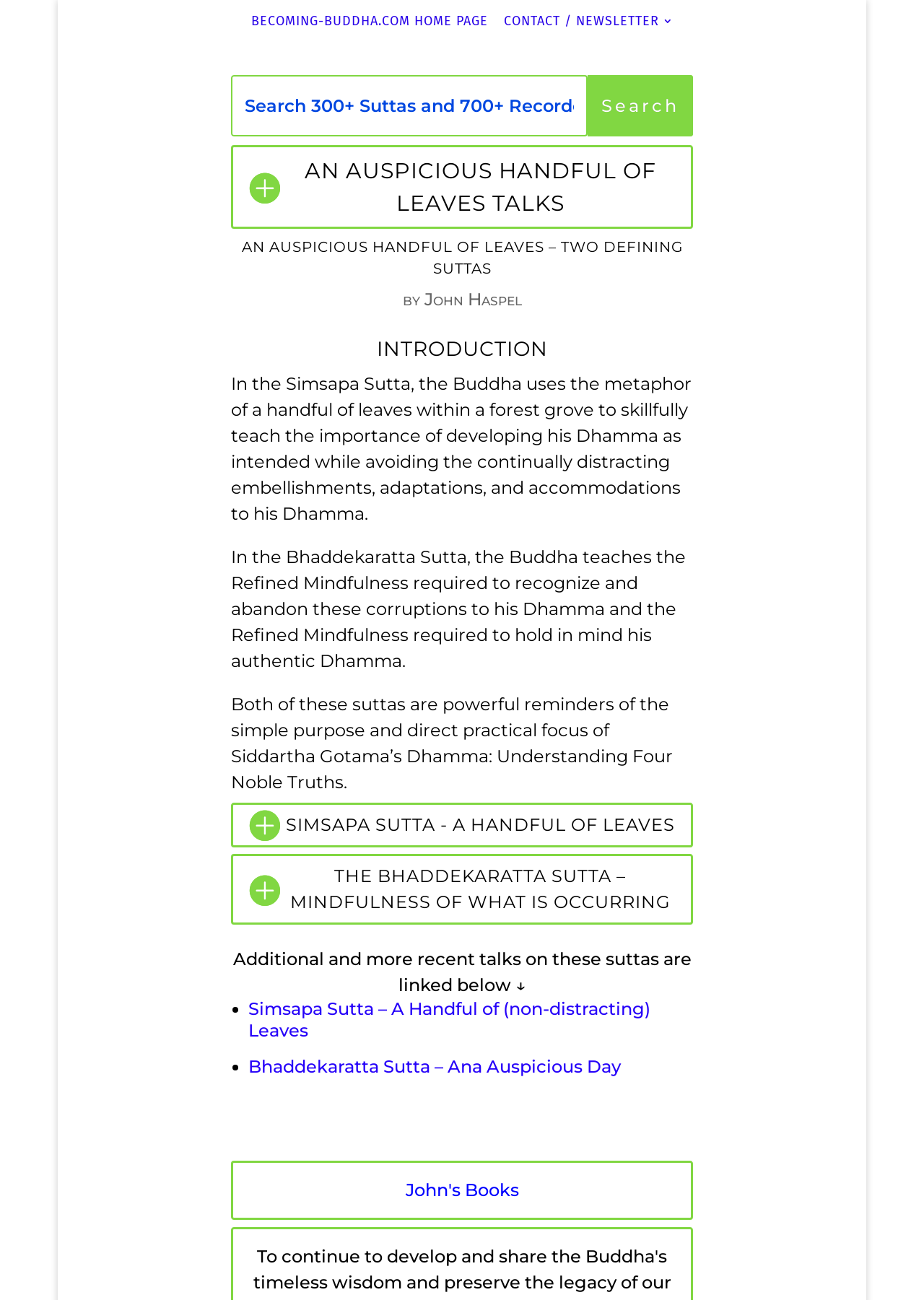Please locate the bounding box coordinates of the element's region that needs to be clicked to follow the instruction: "Go to the home page". The bounding box coordinates should be provided as four float numbers between 0 and 1, i.e., [left, top, right, bottom].

[0.271, 0.012, 0.528, 0.028]